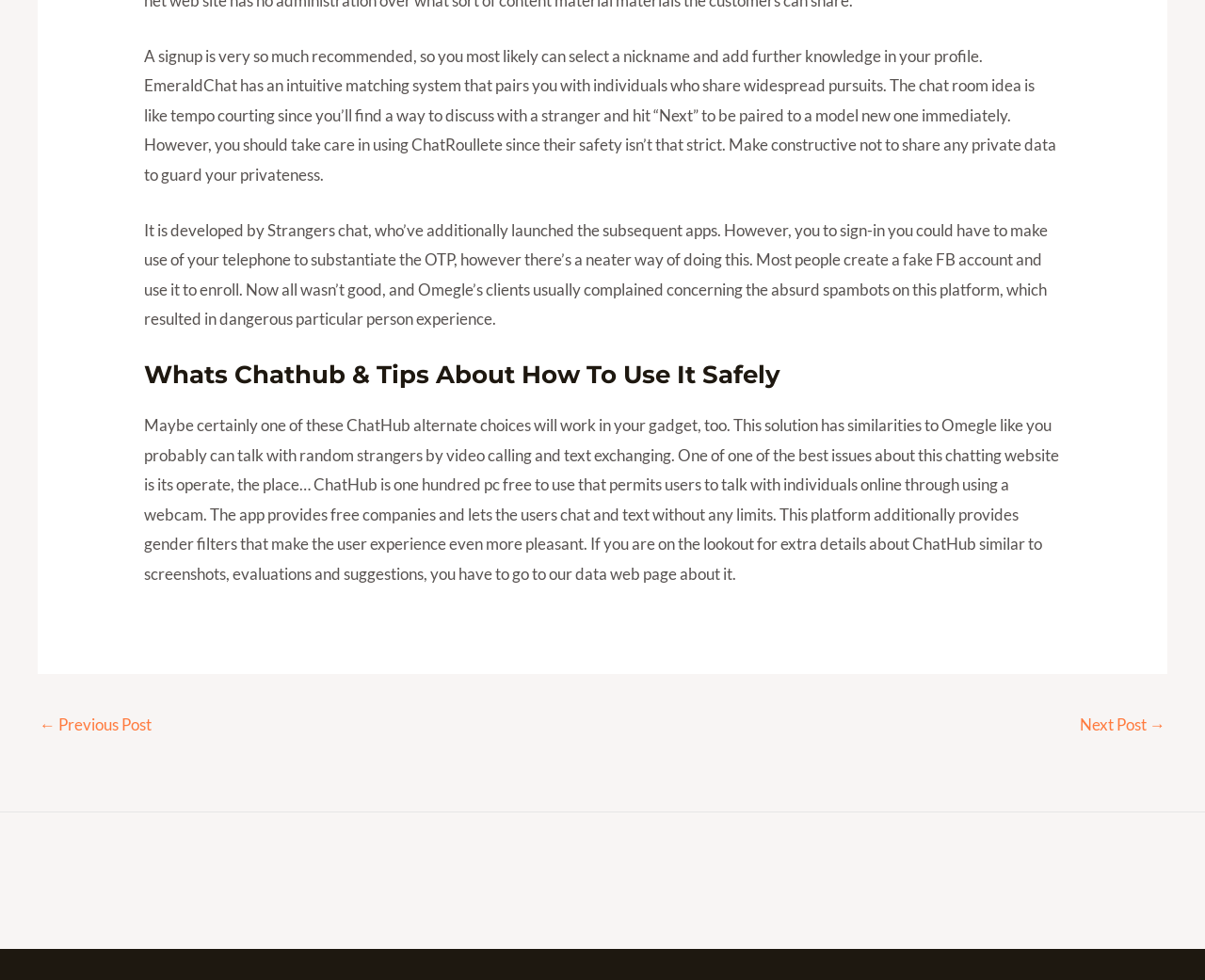What is the purpose of ChatHub? Observe the screenshot and provide a one-word or short phrase answer.

To chat with random strangers